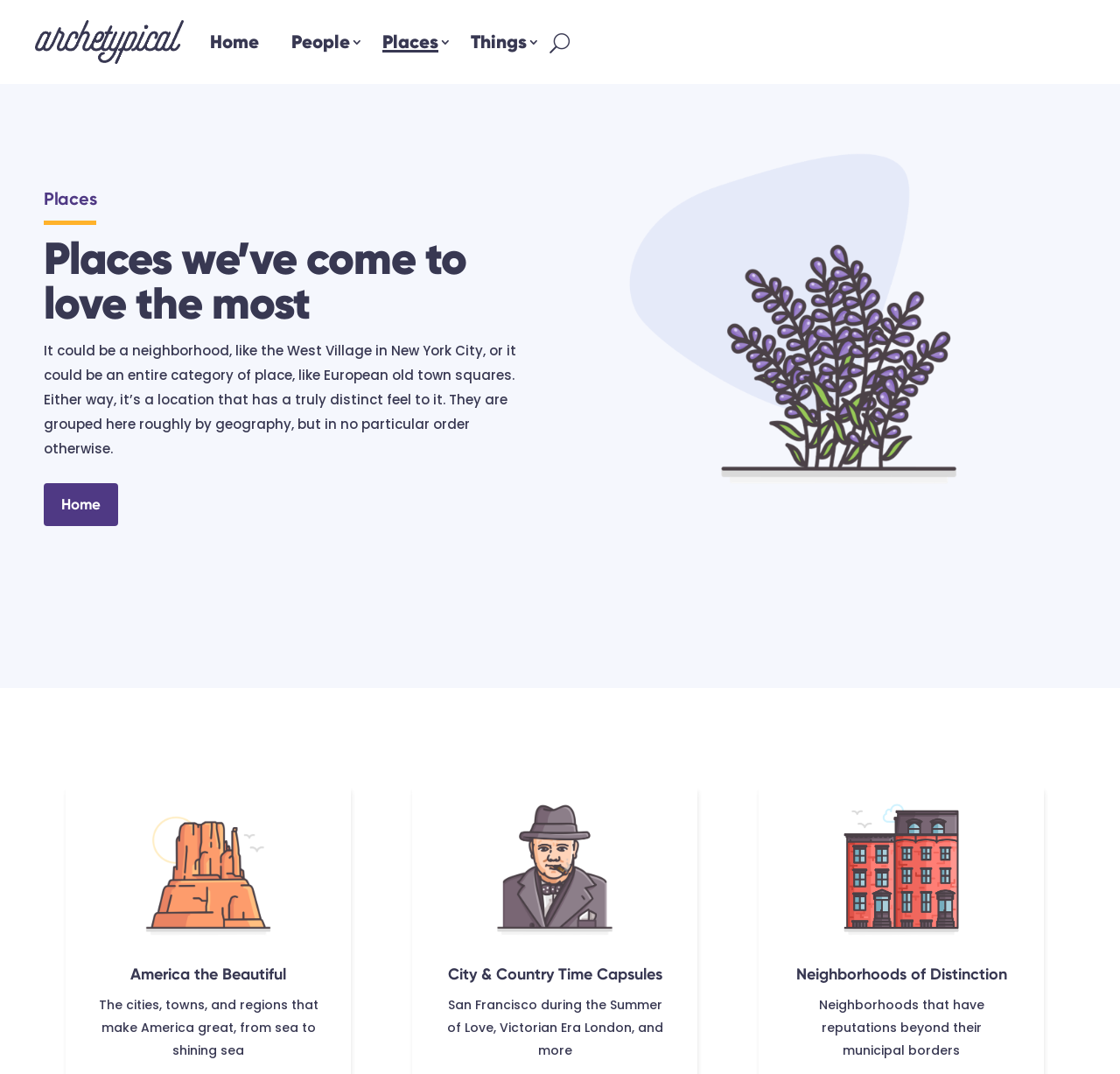What is the category of the West Village?
Can you provide an in-depth and detailed response to the question?

The West Village is featured on the webpage with an image and a heading 'Neighborhoods of Distinction', which suggests that it is a neighborhood that has a reputation beyond its municipal borders.